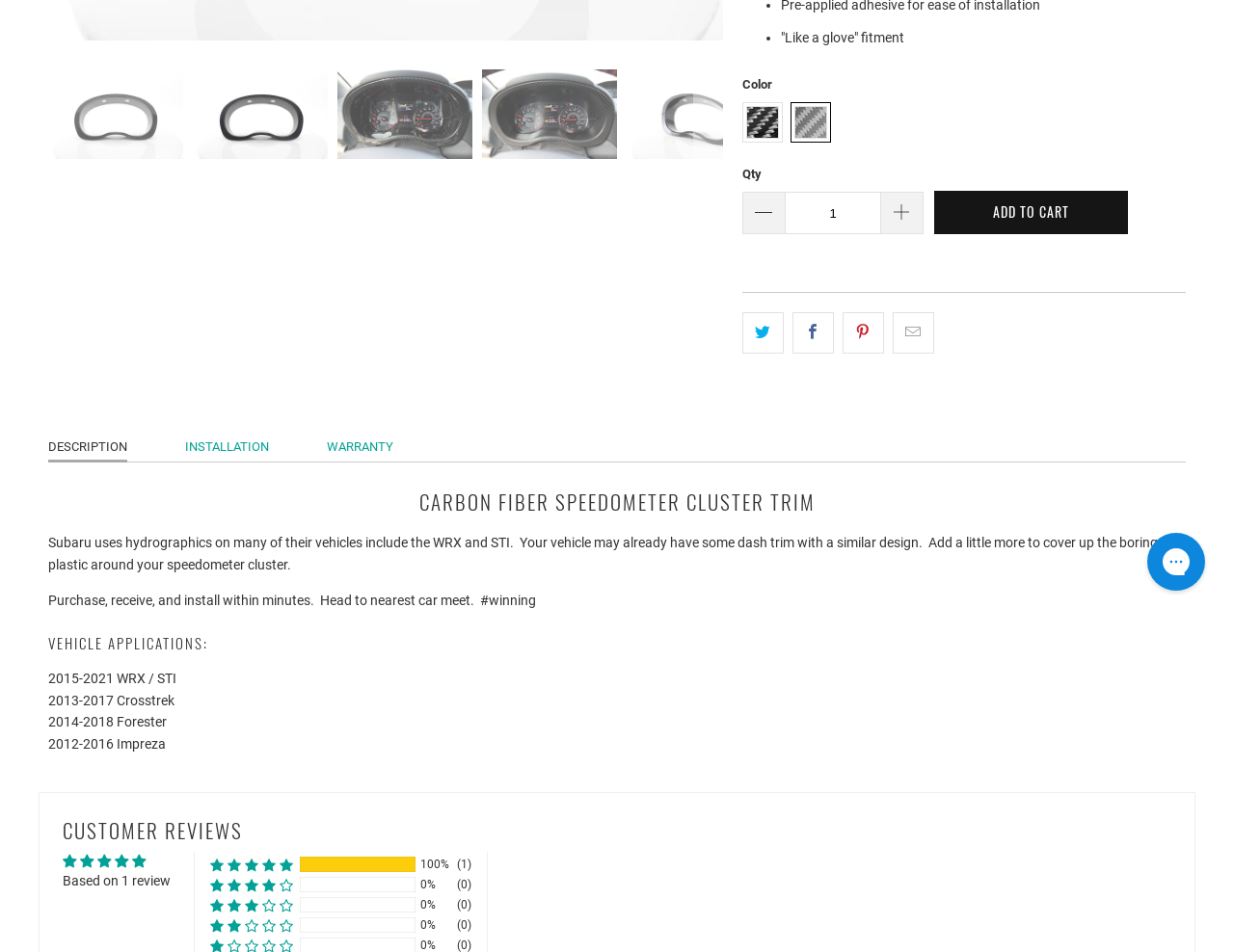Identify the bounding box of the UI element described as follows: "title="Email this to a friend"". Provide the coordinates as four float numbers in the range of 0 to 1 [left, top, right, bottom].

[0.724, 0.328, 0.757, 0.371]